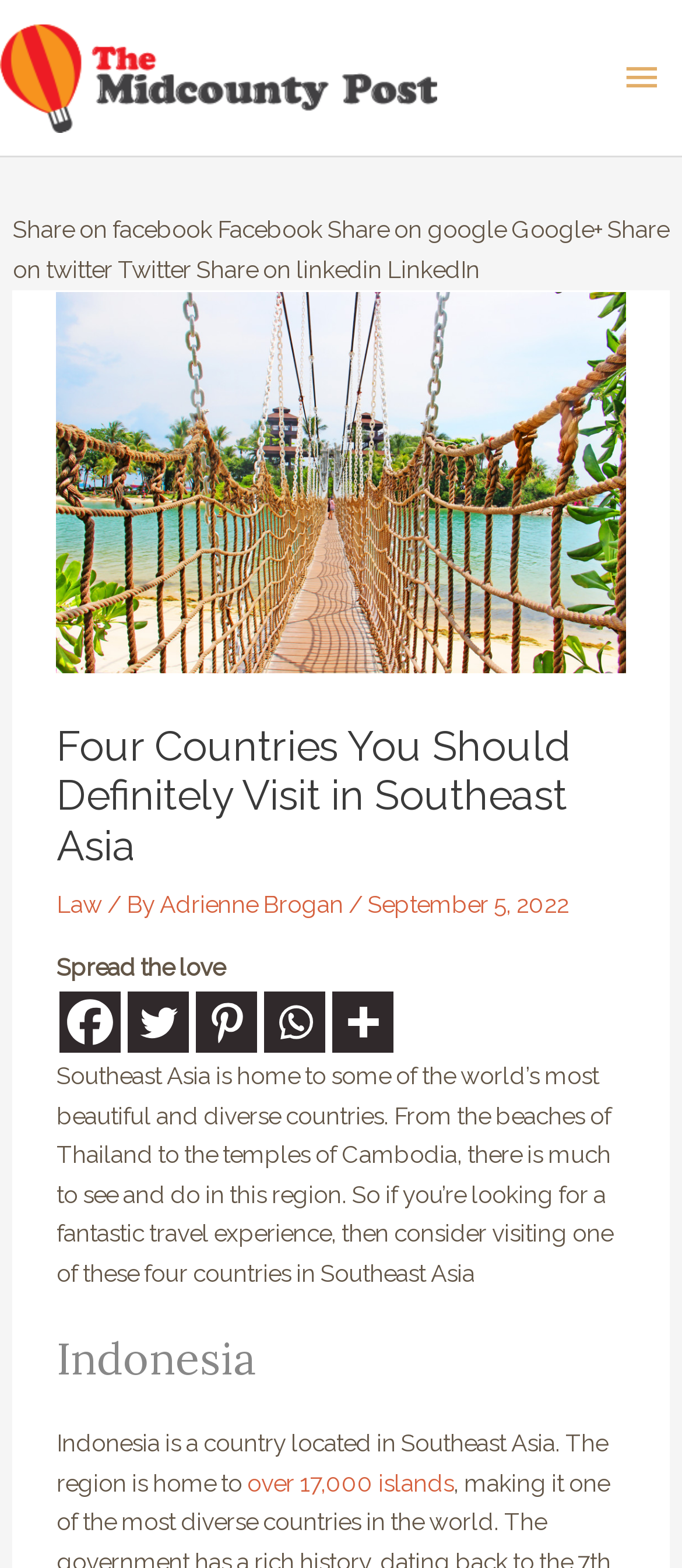Specify the bounding box coordinates of the area to click in order to execute this command: 'Share on Facebook'. The coordinates should consist of four float numbers ranging from 0 to 1, and should be formatted as [left, top, right, bottom].

[0.088, 0.633, 0.178, 0.672]